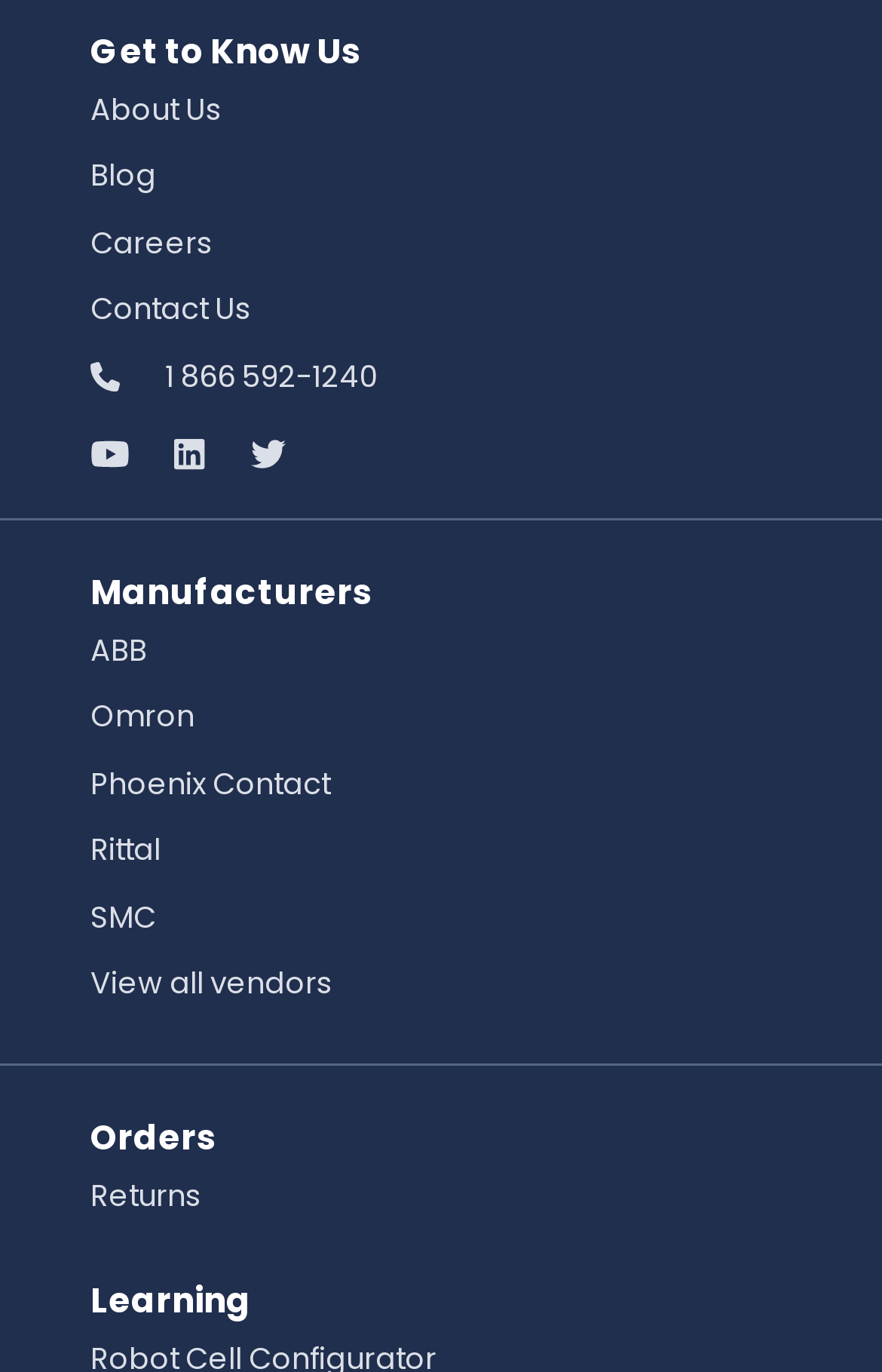Determine the bounding box coordinates of the element that should be clicked to execute the following command: "Contact Us".

[0.103, 0.21, 0.285, 0.241]